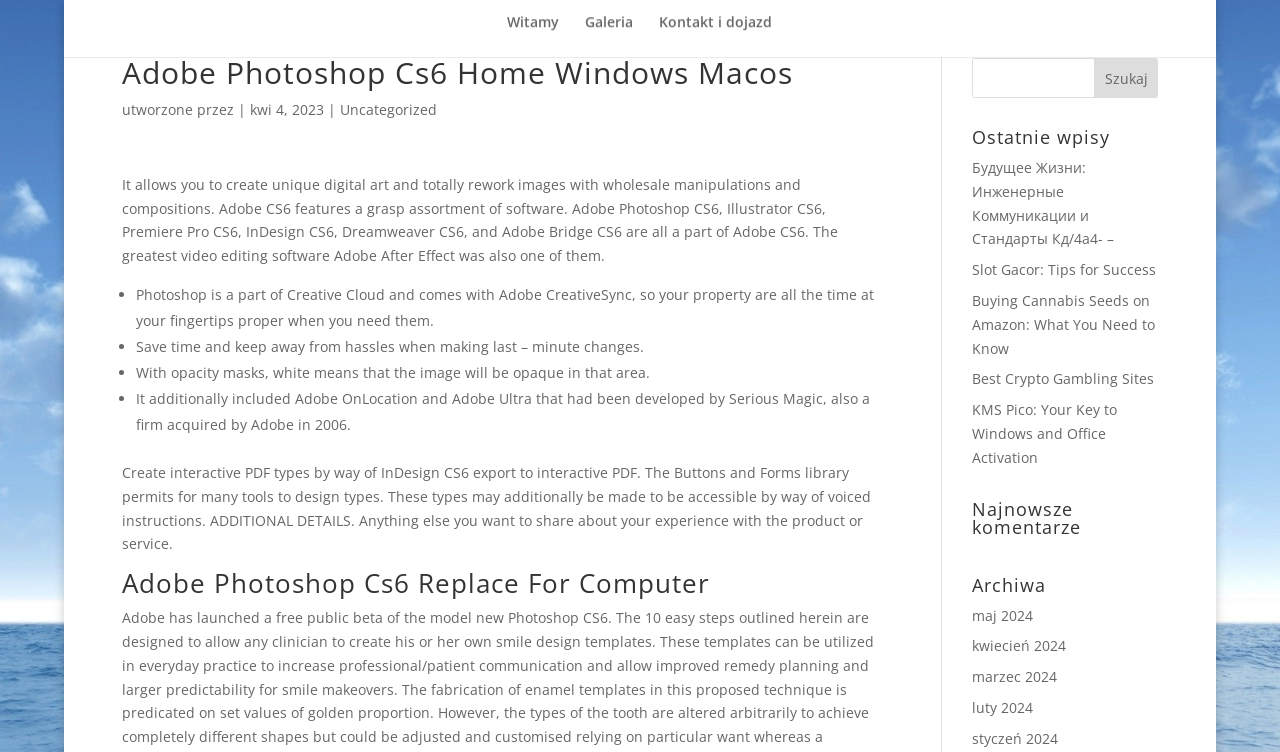Can you give a detailed response to the following question using the information from the image? What is included in Adobe CS6?

The webpage mentions that Adobe CS6 features a grasp assortment of software, including Adobe Photoshop CS6, Illustrator CS6, Premiere Pro CS6, InDesign CS6, Dreamweaver CS6, and Adobe Bridge CS6, indicating that Adobe CS6 is a collection of multiple software.